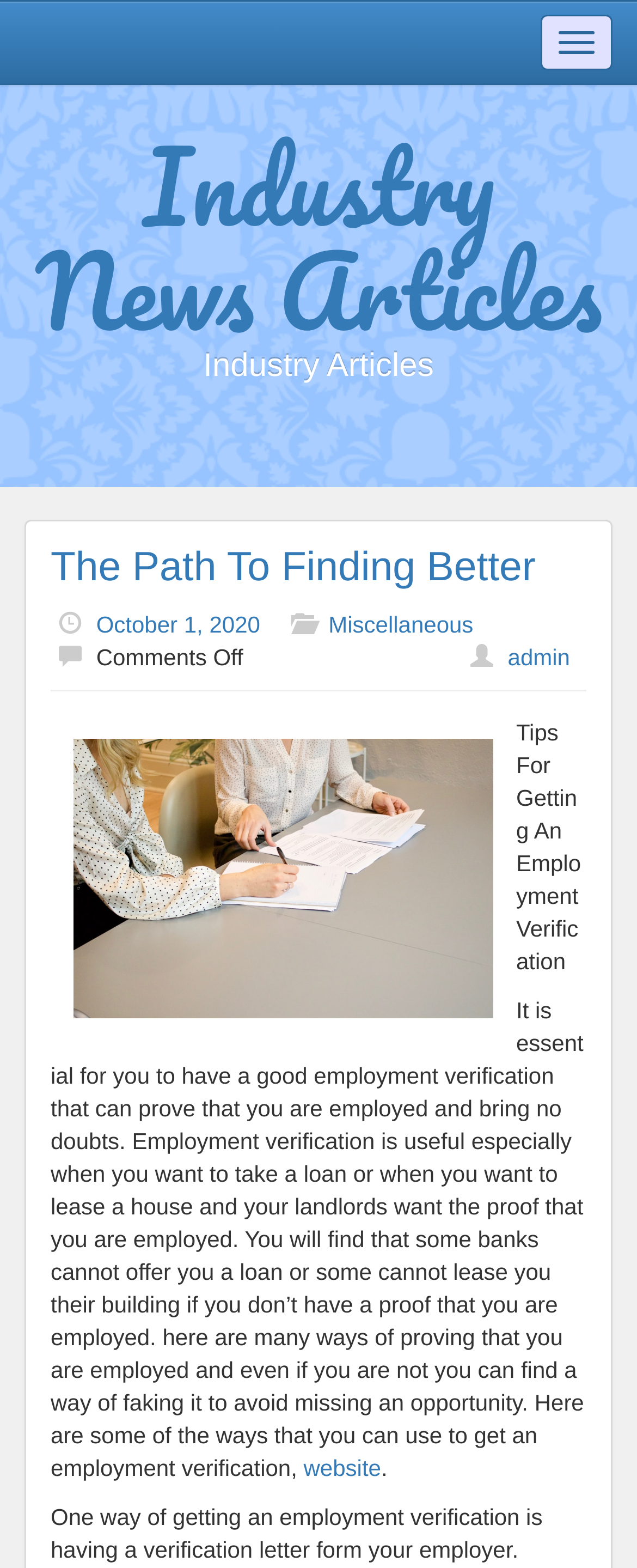Generate a detailed explanation of the webpage's features and information.

The webpage is focused on industry news articles, with a prominent heading "Industry News Articles" at the top left, accompanied by a link with the same text. Below this heading, there is a static text "Industry Articles" positioned centrally. 

To the right of the "Industry News Articles" heading, there is a button labeled "Toggle navigation" which is not expanded. 

Further down, there is a heading "The Path To Finding Better" with a link sharing the same text, situated at the top center of the page. Below this, there are three links: "October 1, 2020", "Miscellaneous", and "admin", arranged horizontally from left to right. 

Adjacent to the "admin" link, there is a static text "Comments Off". Following this, there is another static text "on The Path To Finding Better" positioned slightly below. 

A horizontal separator is located below these elements, separating them from the content below. 

An image is placed below the separator, taking up a significant portion of the page's width. To the right of the image, there is a static text "Tips For Getting An Employment Verification" with a brief description of the importance of employment verification. 

Below this text, there is a longer passage discussing ways to get an employment verification, including tips on how to prove employment and even fake it if necessary. At the bottom of the page, there is a link labeled "website".